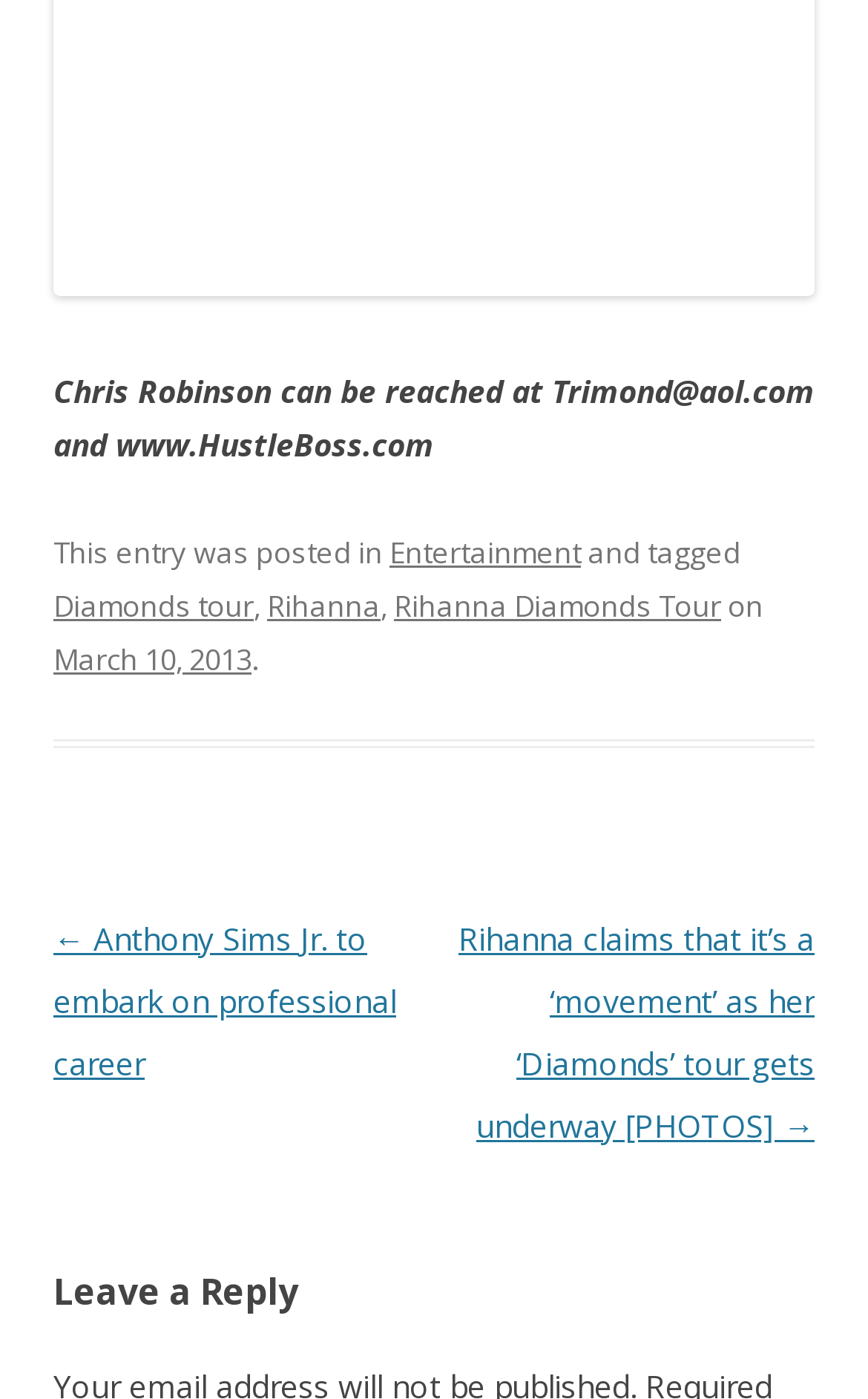Could you provide the bounding box coordinates for the portion of the screen to click to complete this instruction: "View Entertainment posts"?

[0.449, 0.38, 0.669, 0.408]